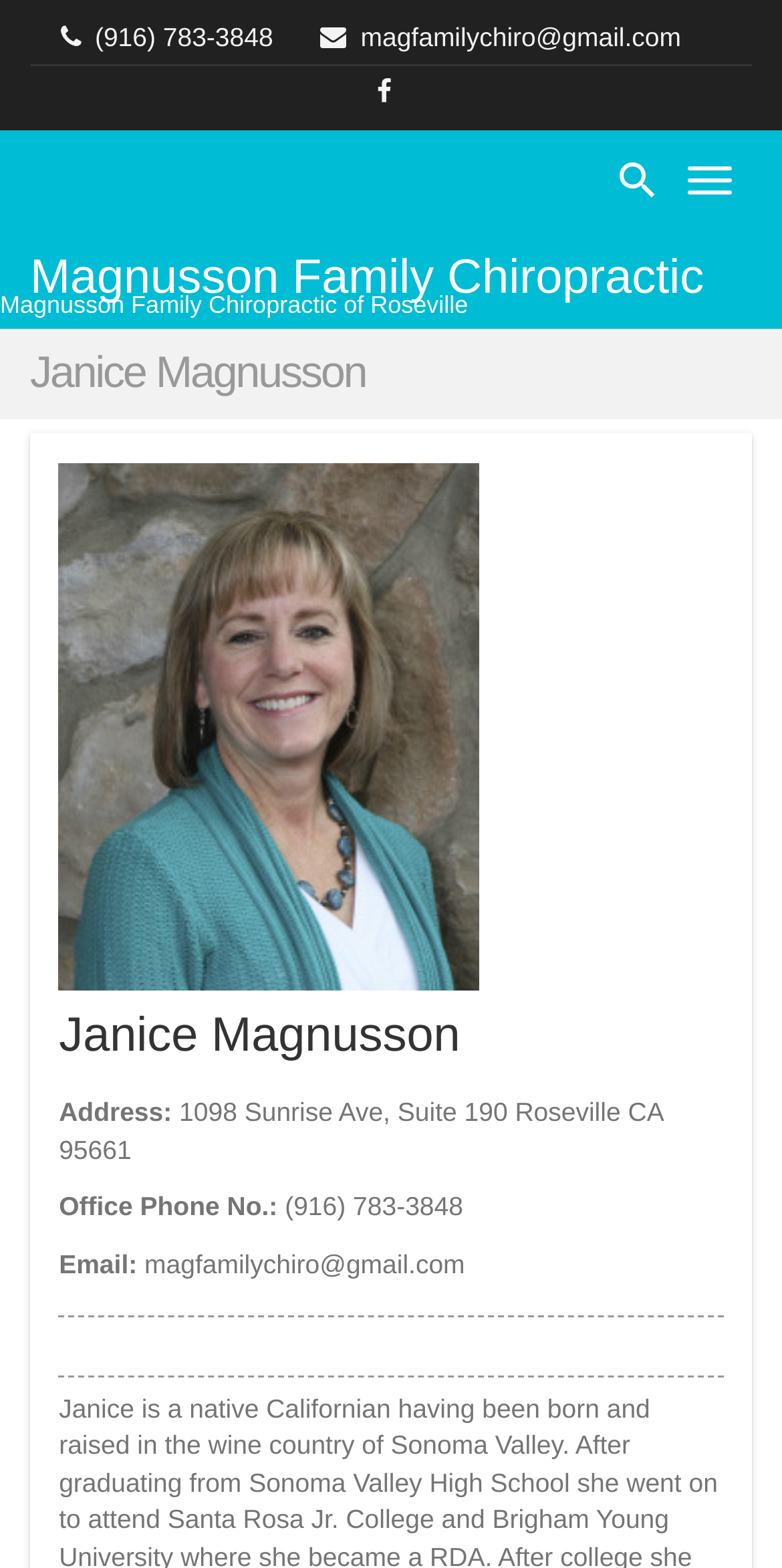What is the phone number of Magnusson Family Chiropractic? From the image, respond with a single word or brief phrase.

(916) 783-3848